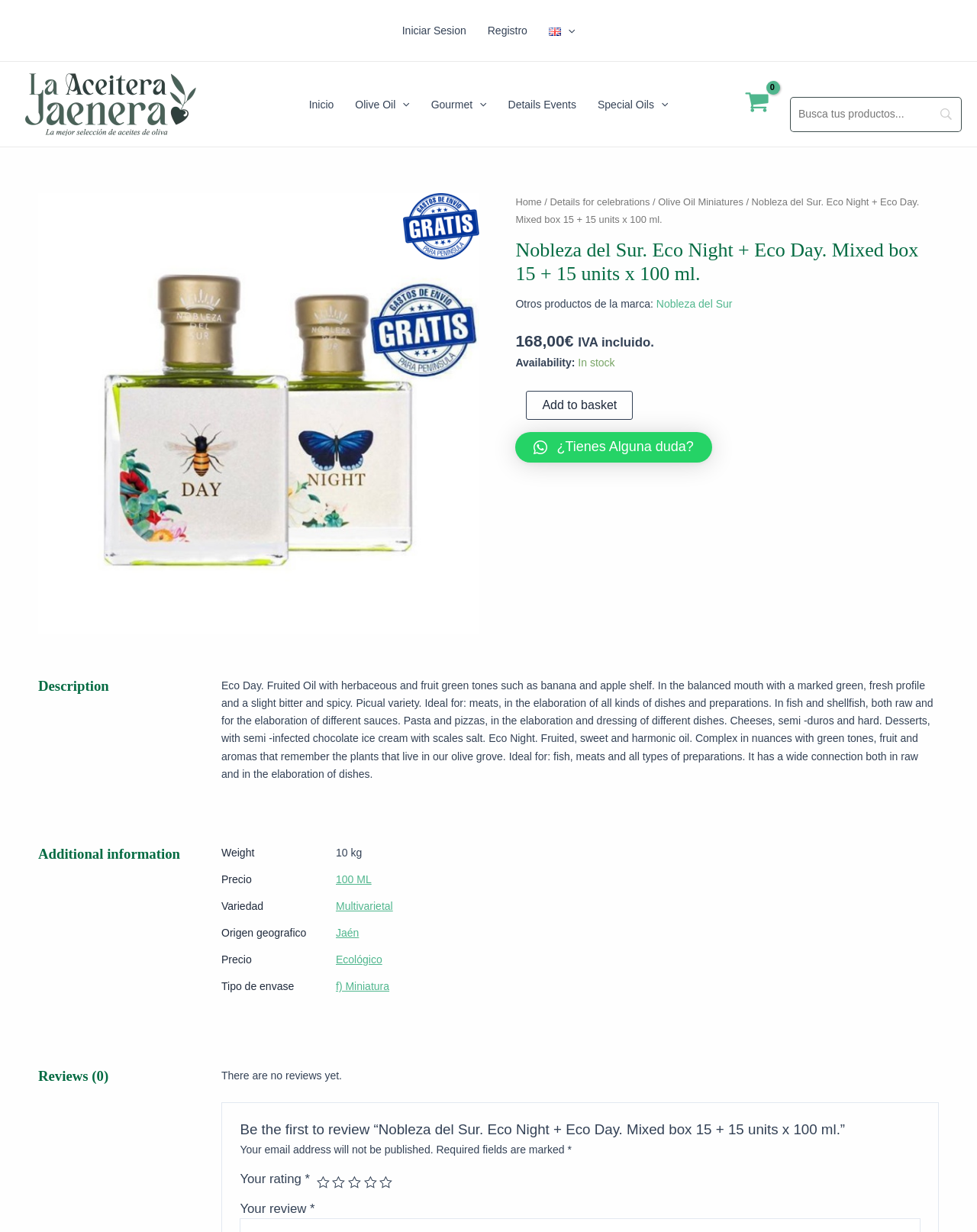Give a concise answer using only one word or phrase for this question:
What is the brand of the olive oil?

Nobleza del Sur